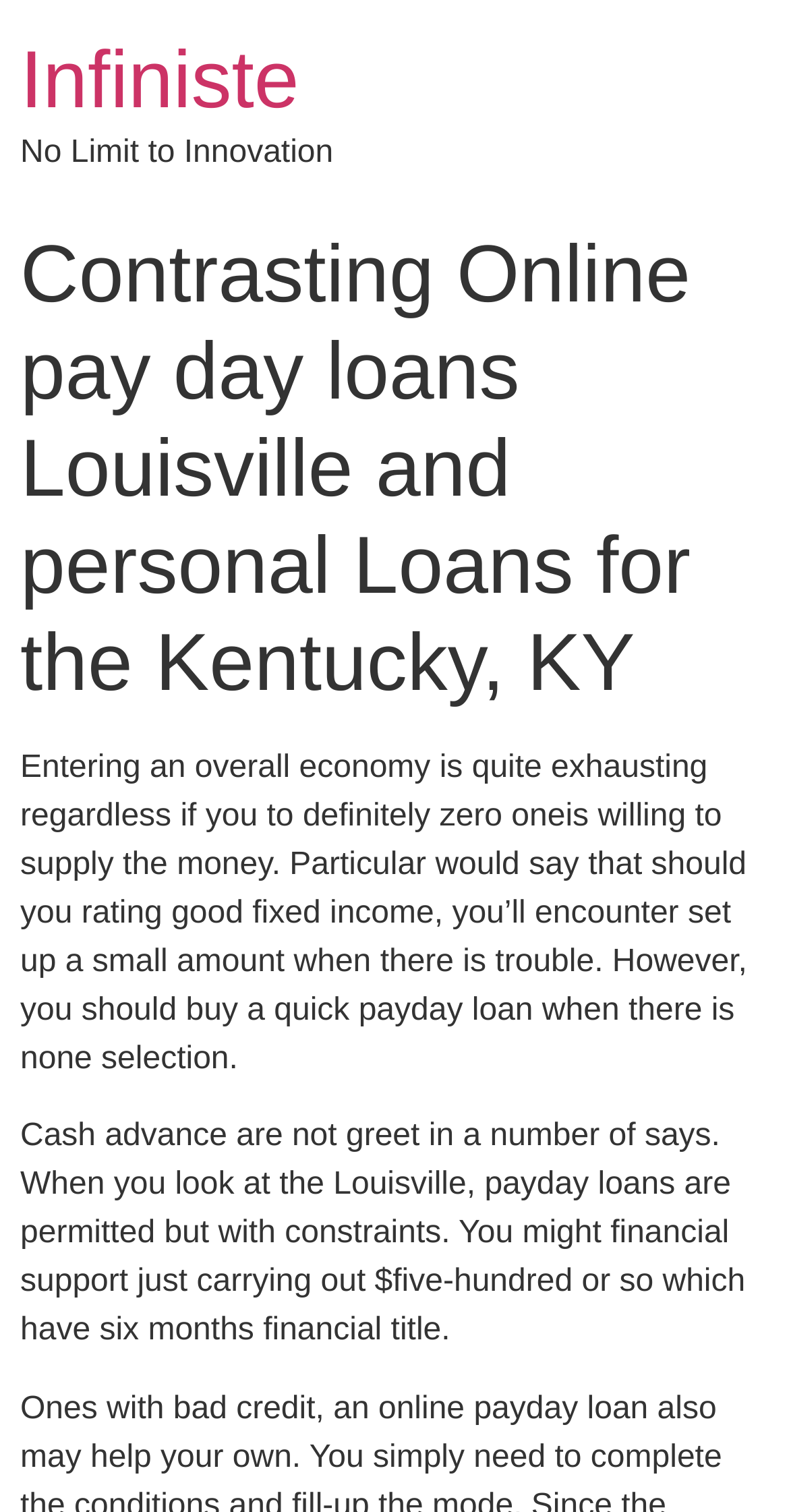What is the duration of a payday loan in Louisville?
Provide a detailed and well-explained answer to the question.

According to the webpage, payday loans in Louisville have a six-month financial title, indicating that the loan must be repaid within six months.